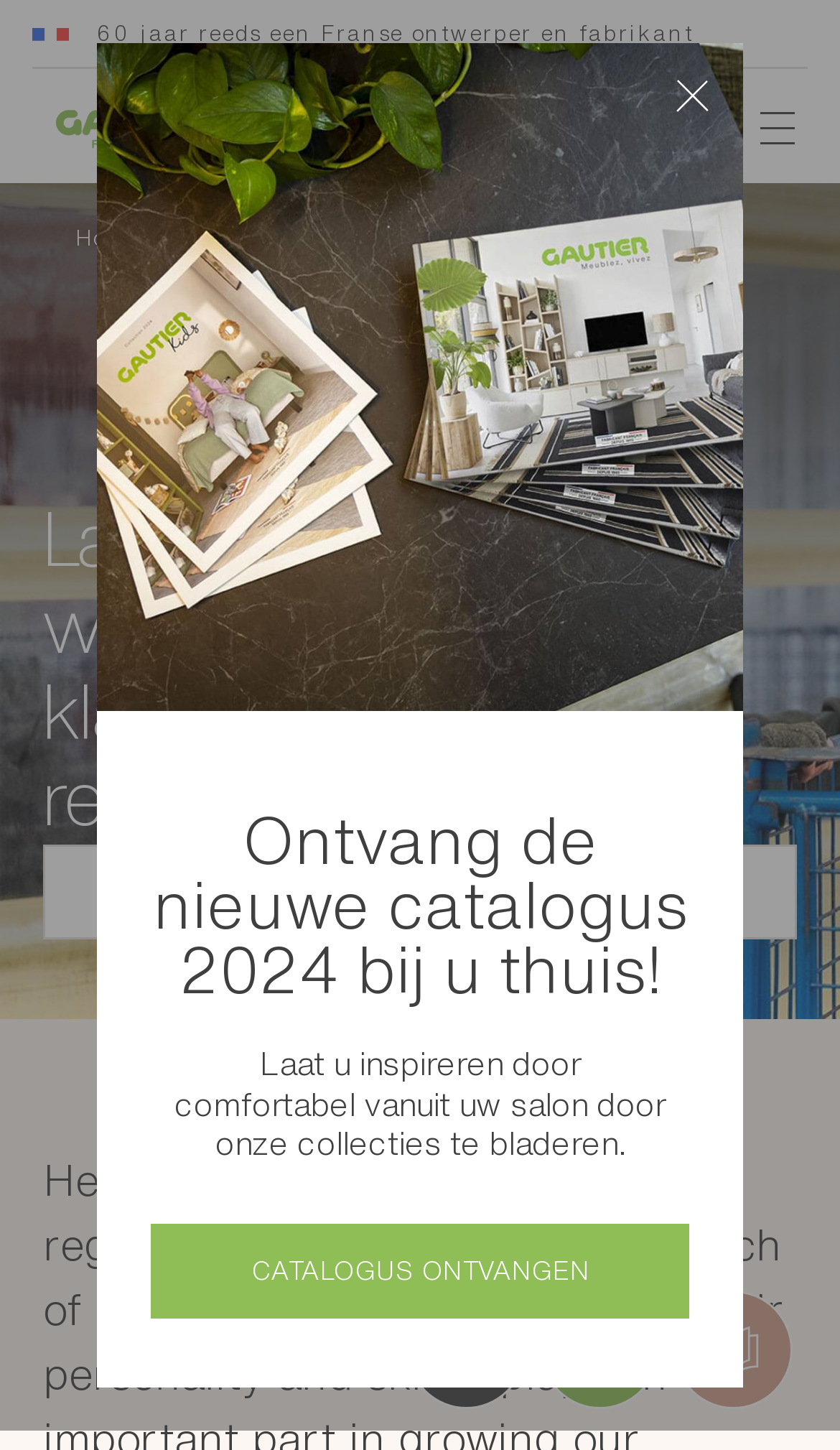Identify the bounding box coordinates of the clickable section necessary to follow the following instruction: "Explore Werken bij Gautier". The coordinates should be presented as four float numbers from 0 to 1, i.e., [left, top, right, bottom].

[0.231, 0.156, 0.464, 0.17]